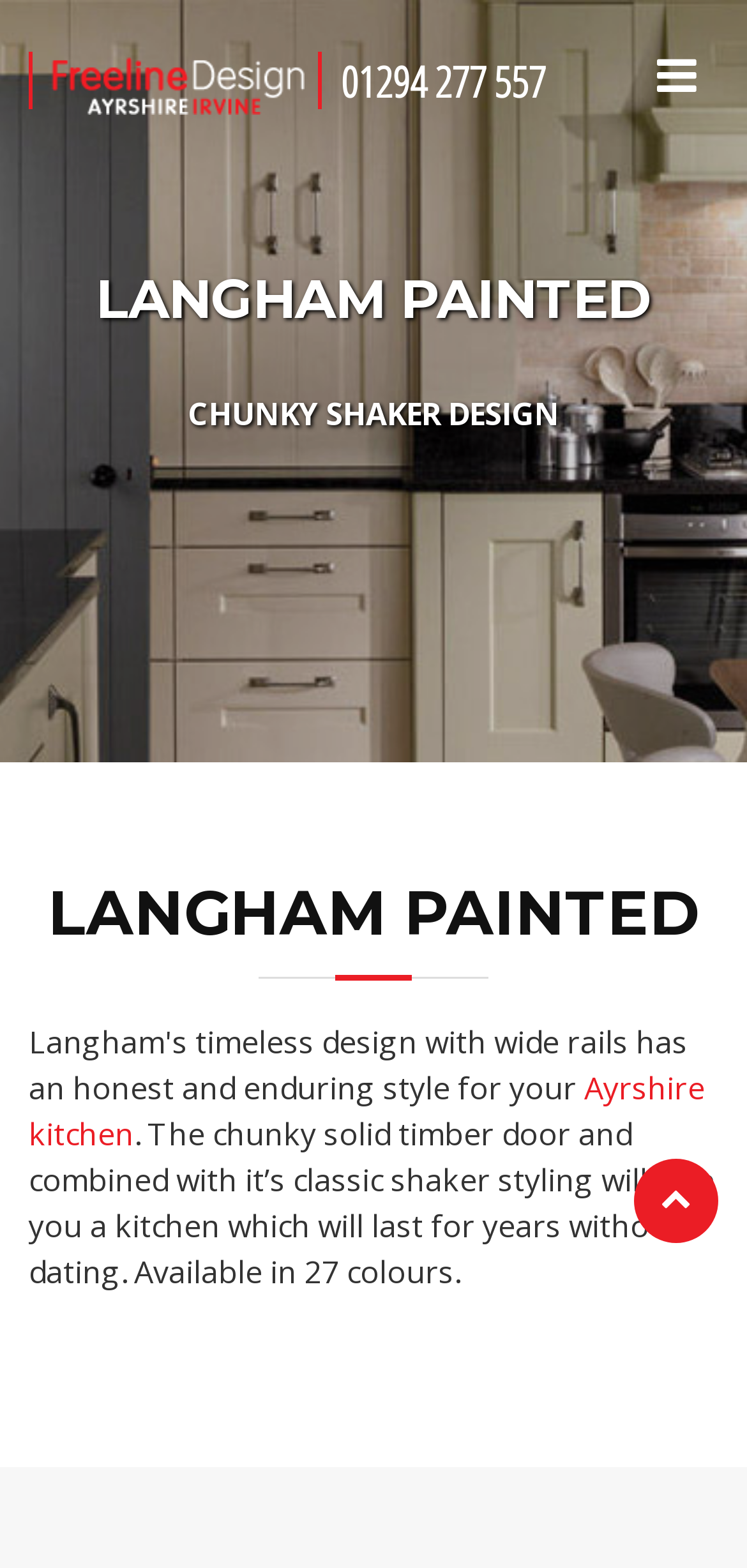How many colours are available for Langham Painted?
We need a detailed and exhaustive answer to the question. Please elaborate.

I found the information about the number of colours available by reading the static text element that describes the Langham Painted kitchen design. The text mentions that it is 'Available in 27 colours'.